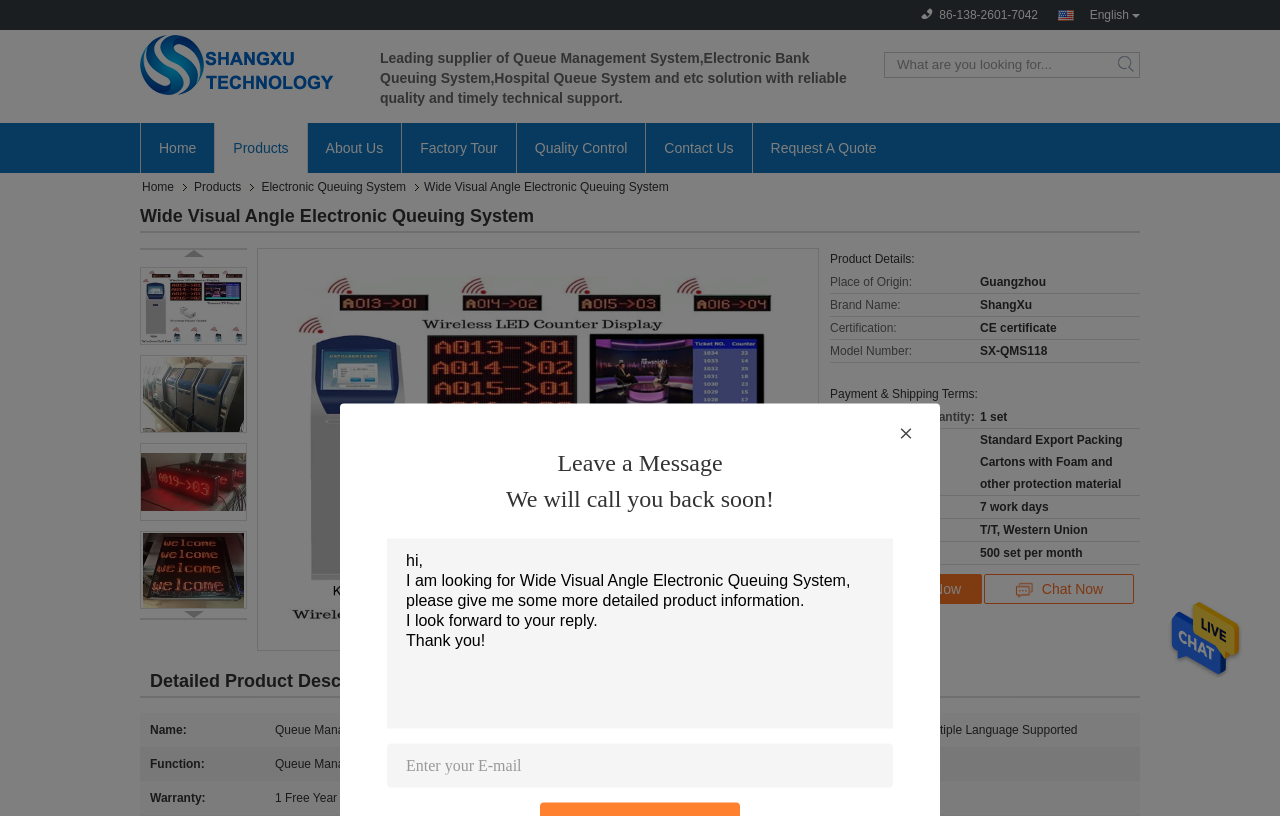Locate the bounding box of the UI element described by: "Home" in the given webpage screenshot.

[0.109, 0.151, 0.167, 0.212]